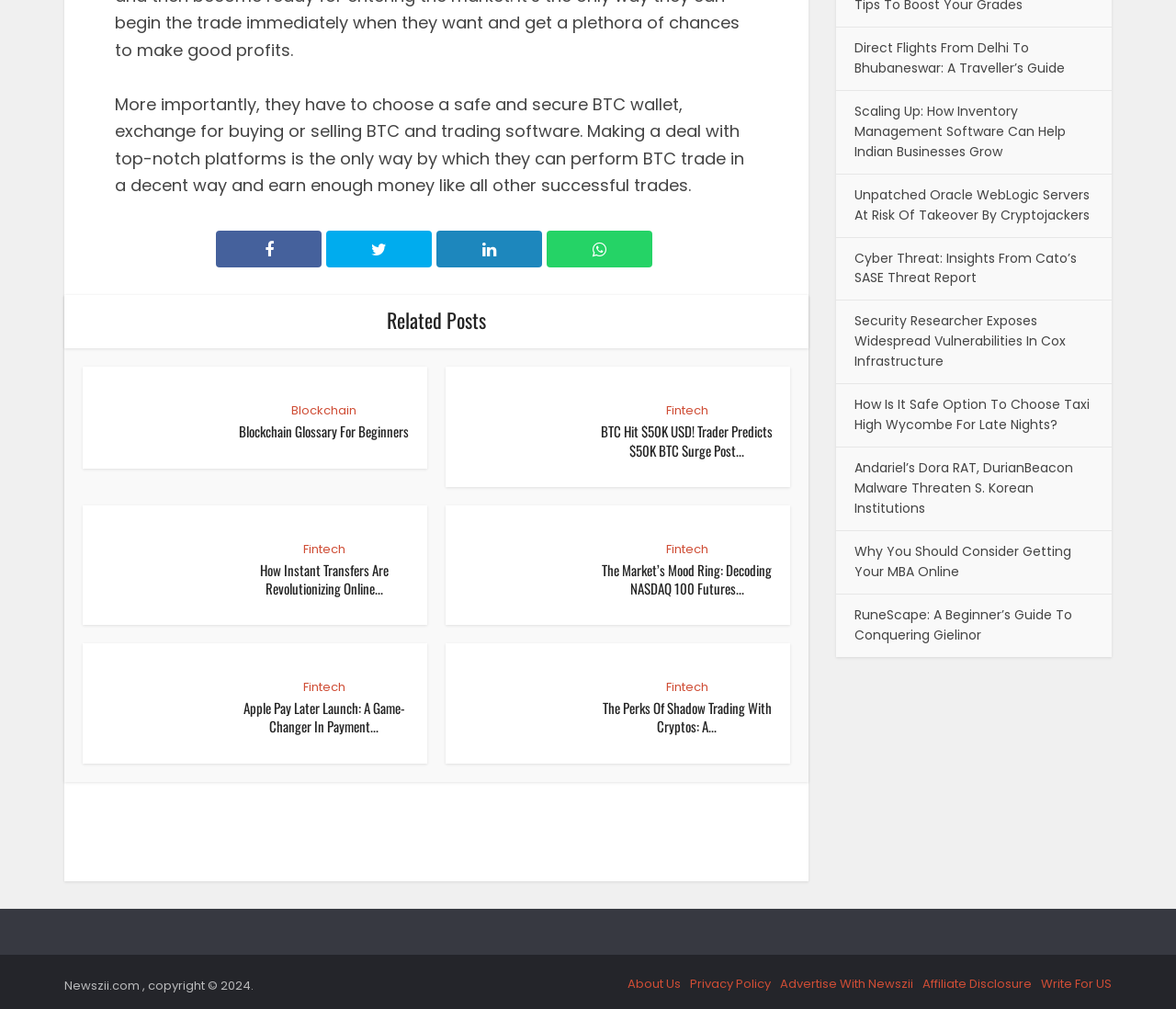What is the category of the links on the right side of the page?
Refer to the screenshot and answer in one word or phrase.

Fintech